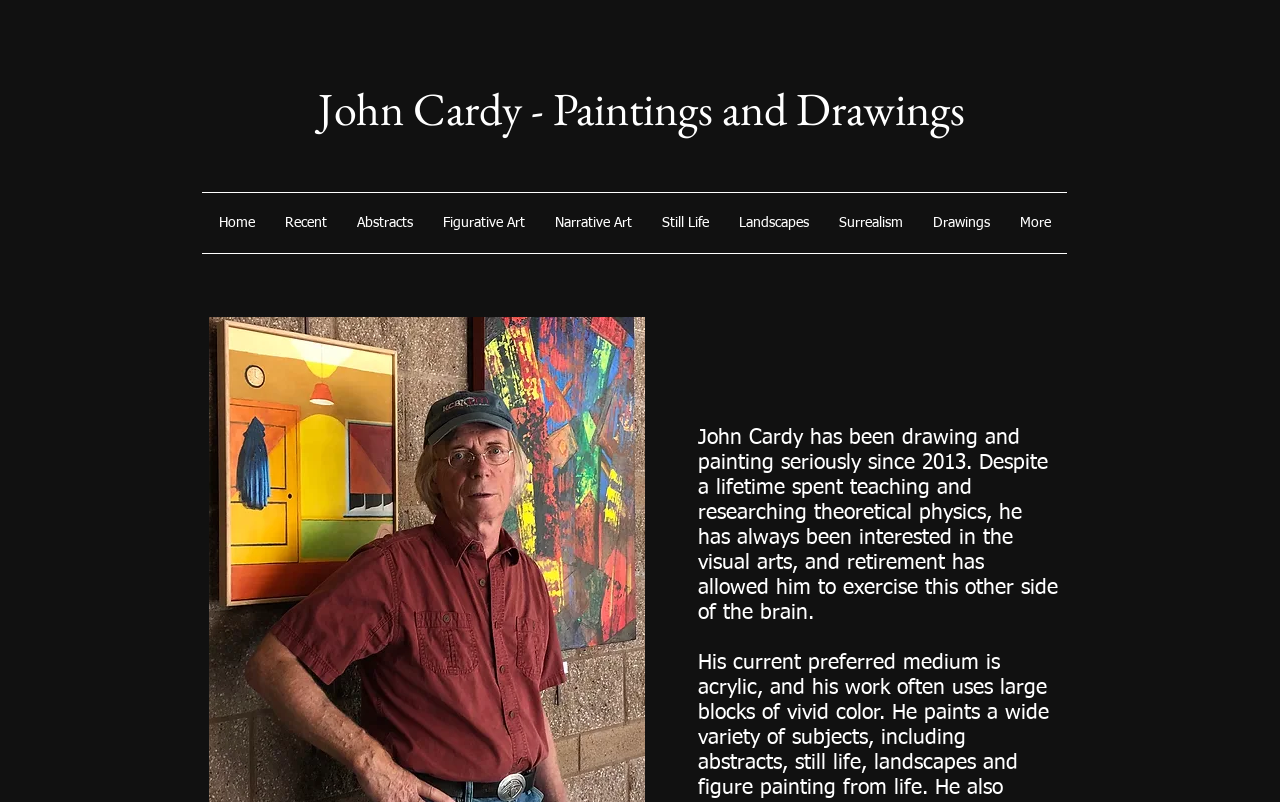How long has the artist been drawing and painting seriously? Observe the screenshot and provide a one-word or short phrase answer.

Since 2013